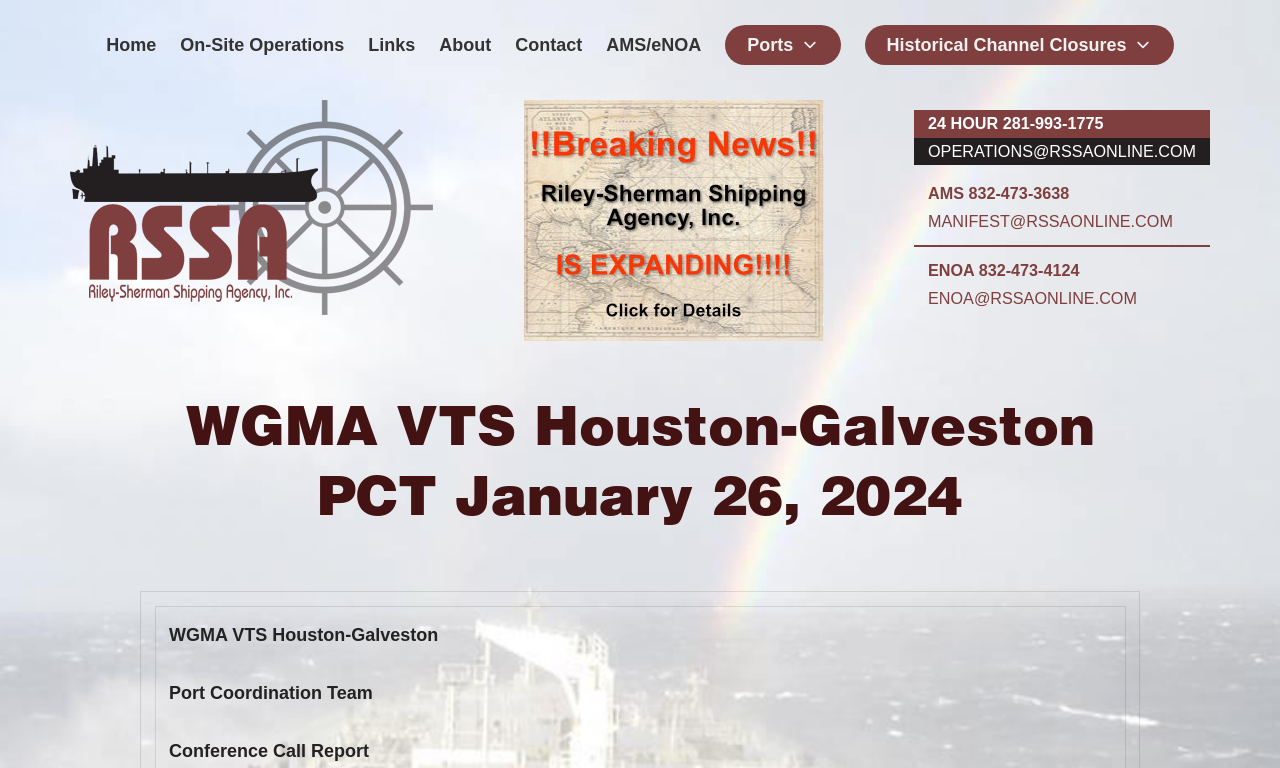Indicate the bounding box coordinates of the clickable region to achieve the following instruction: "View Historical Channel Closures."

[0.675, 0.032, 0.917, 0.085]